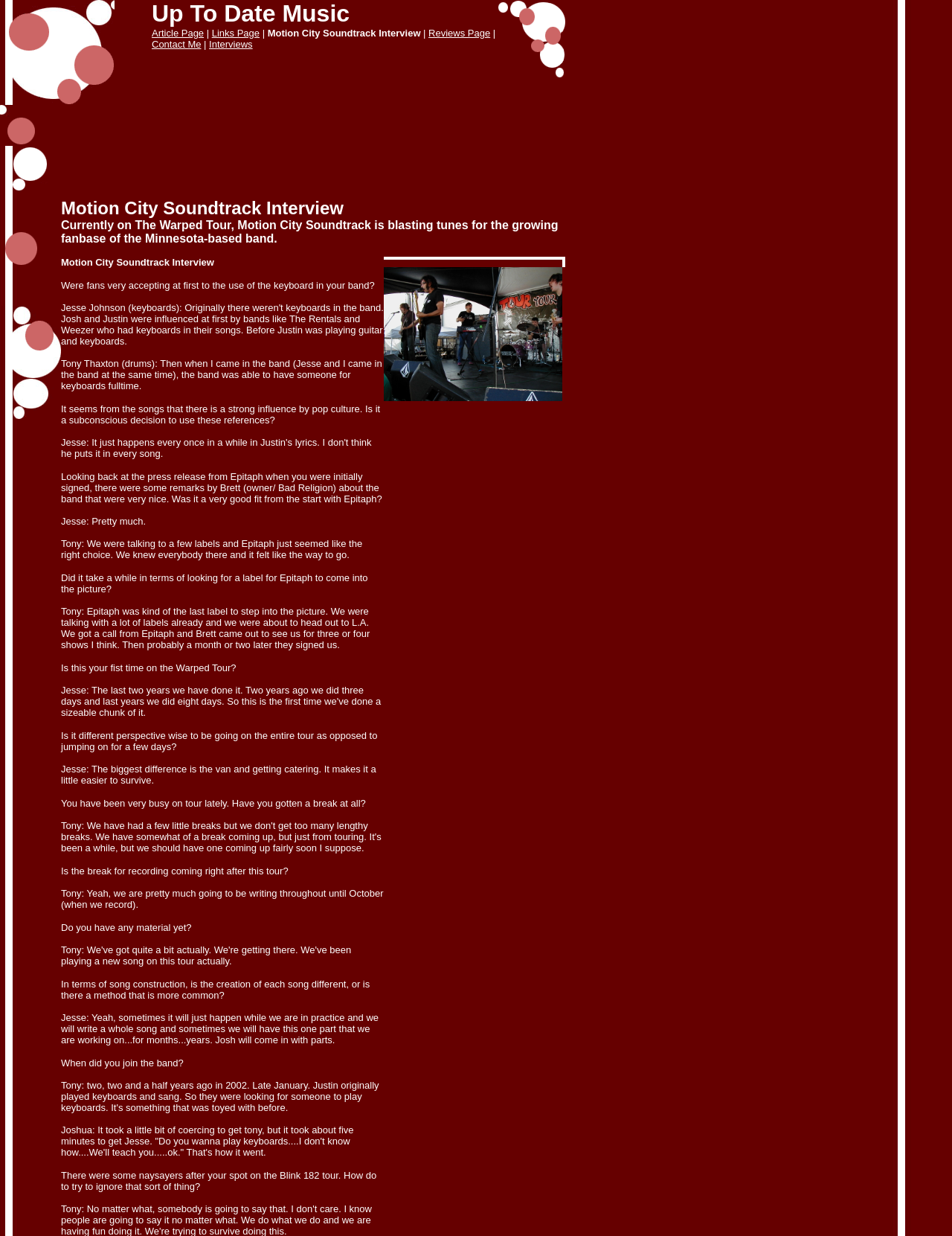Identify the bounding box coordinates for the UI element described as follows: "Interviews". Ensure the coordinates are four float numbers between 0 and 1, formatted as [left, top, right, bottom].

[0.22, 0.031, 0.265, 0.04]